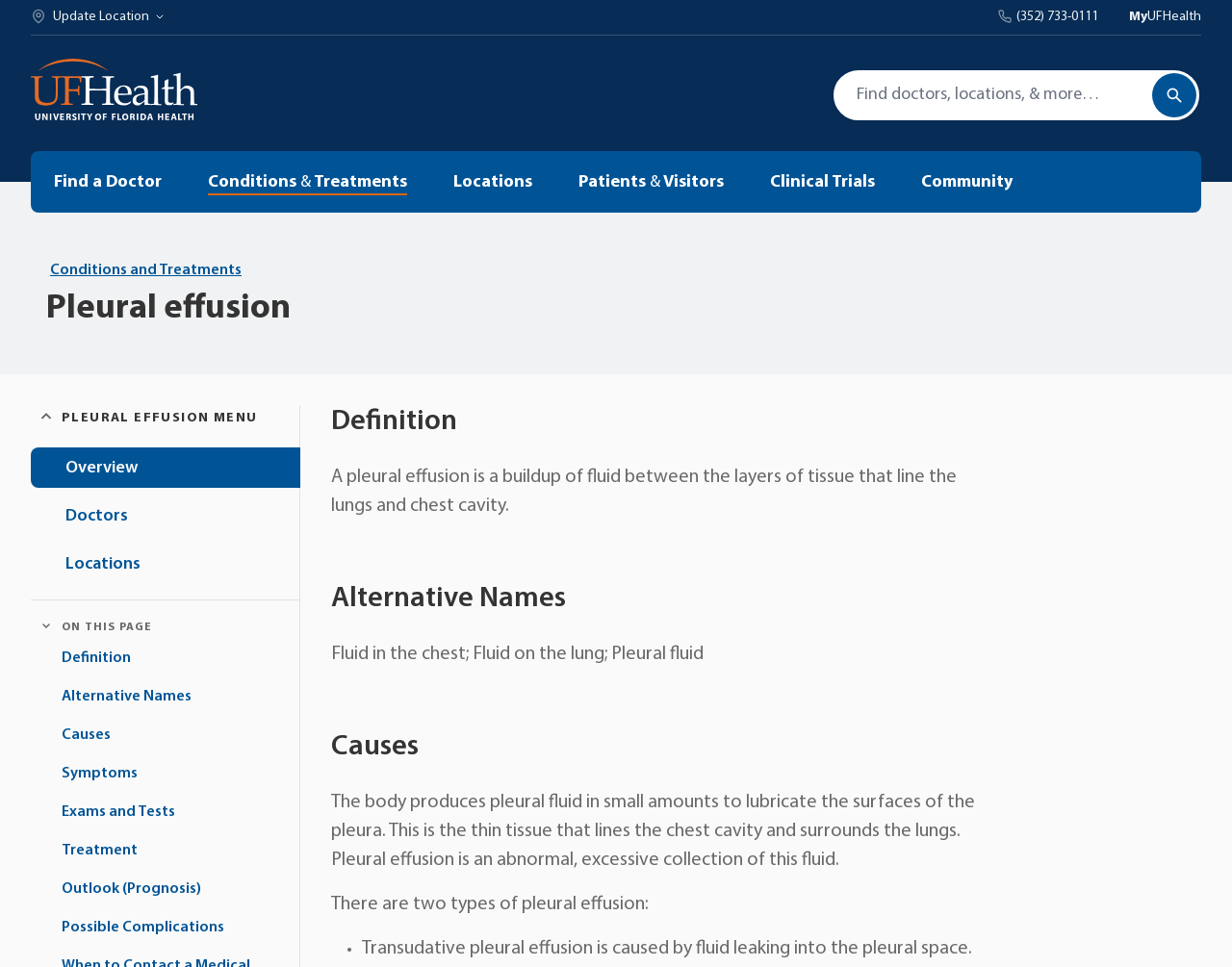Please give a concise answer to this question using a single word or phrase: 
What is the purpose of the 'Search' button?

To search the website